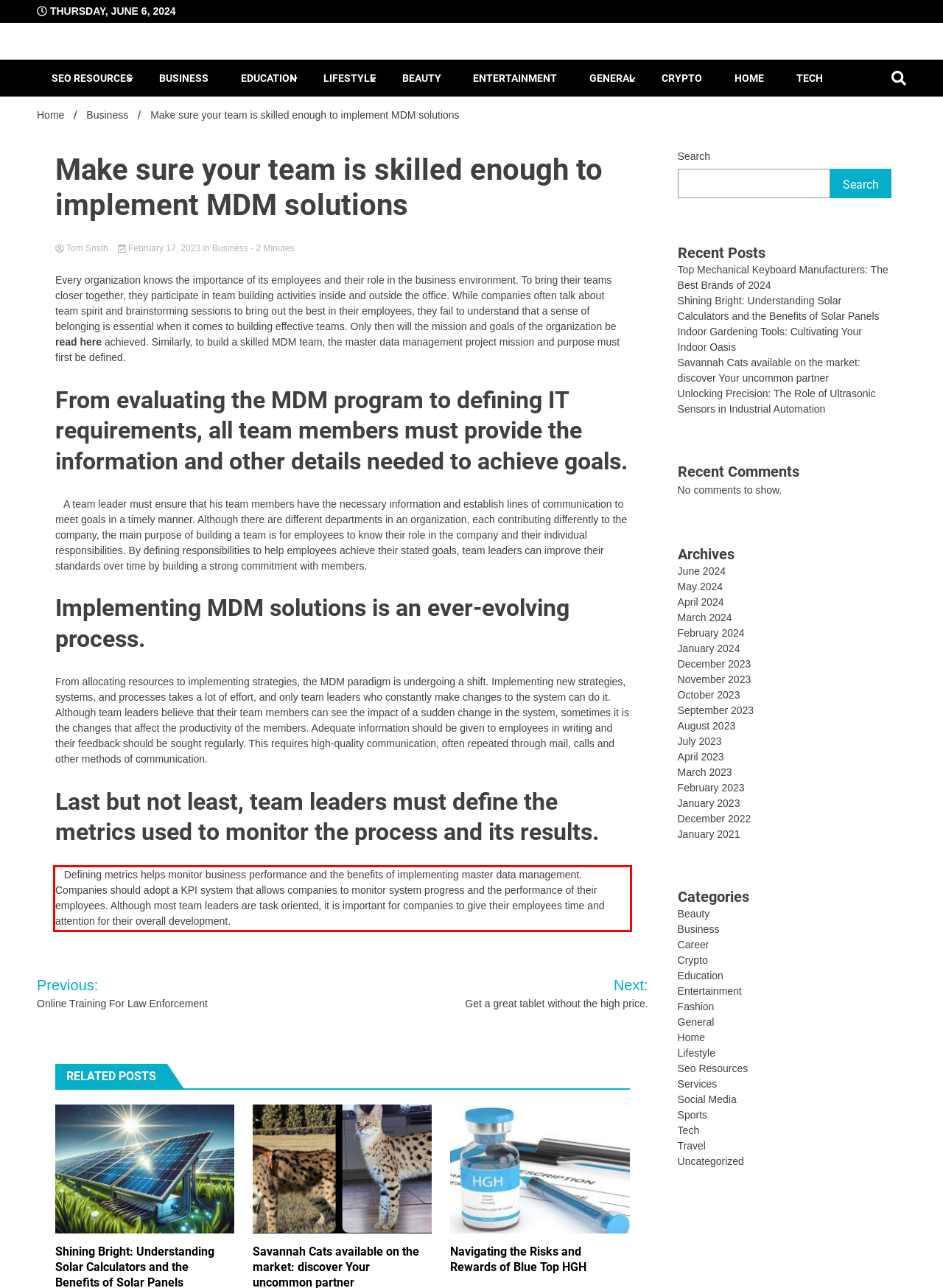You have a screenshot of a webpage with a UI element highlighted by a red bounding box. Use OCR to obtain the text within this highlighted area.

Defining metrics helps monitor business performance and the benefits of implementing master data management. Companies should adopt a KPI system that allows companies to monitor system progress and the performance of their employees. Although most team leaders are task oriented, it is important for companies to give their employees time and attention for their overall development.